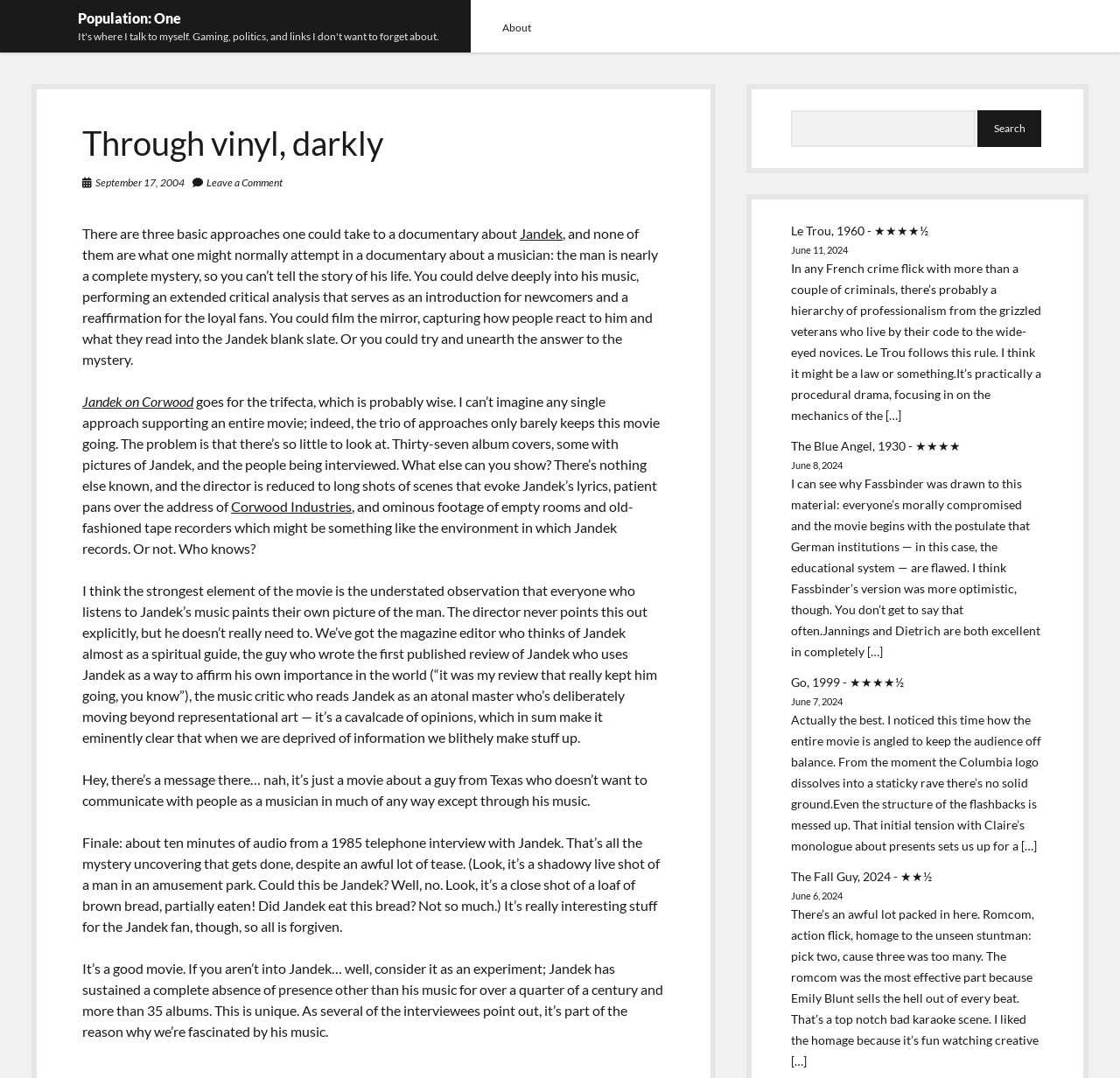Please answer the following question using a single word or phrase: 
How many album covers are mentioned in the text?

Thirty-seven